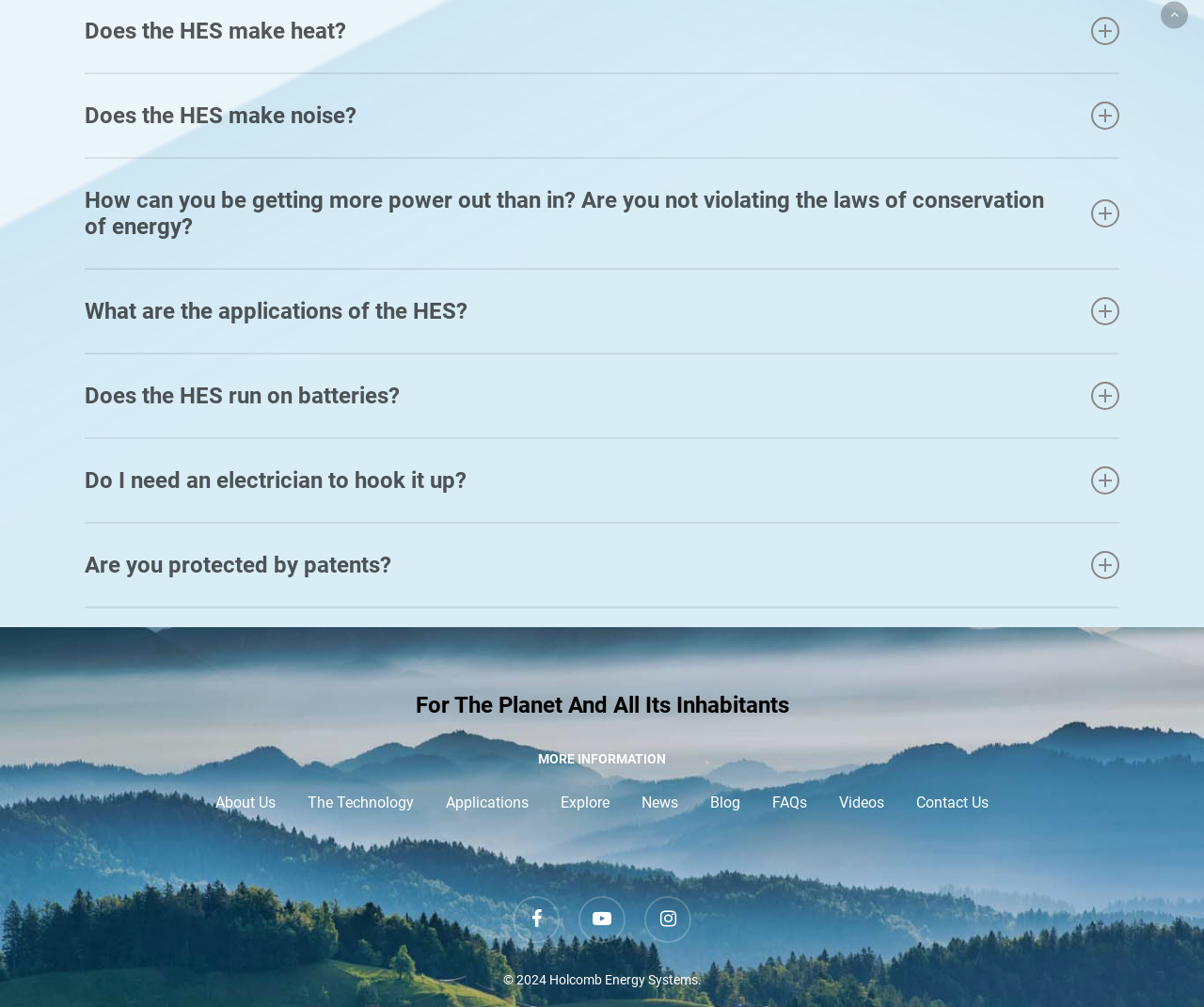Given the webpage screenshot, identify the bounding box of the UI element that matches this description: "The Technology".

[0.255, 0.788, 0.344, 0.807]